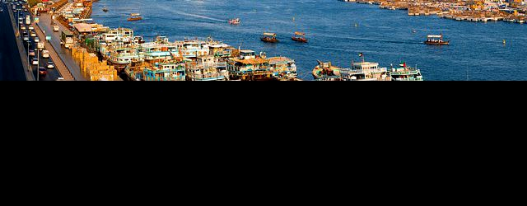Answer the question using only one word or a concise phrase: What is the context of the Japan-Iran summit?

Middle East and Self-Defense Forces